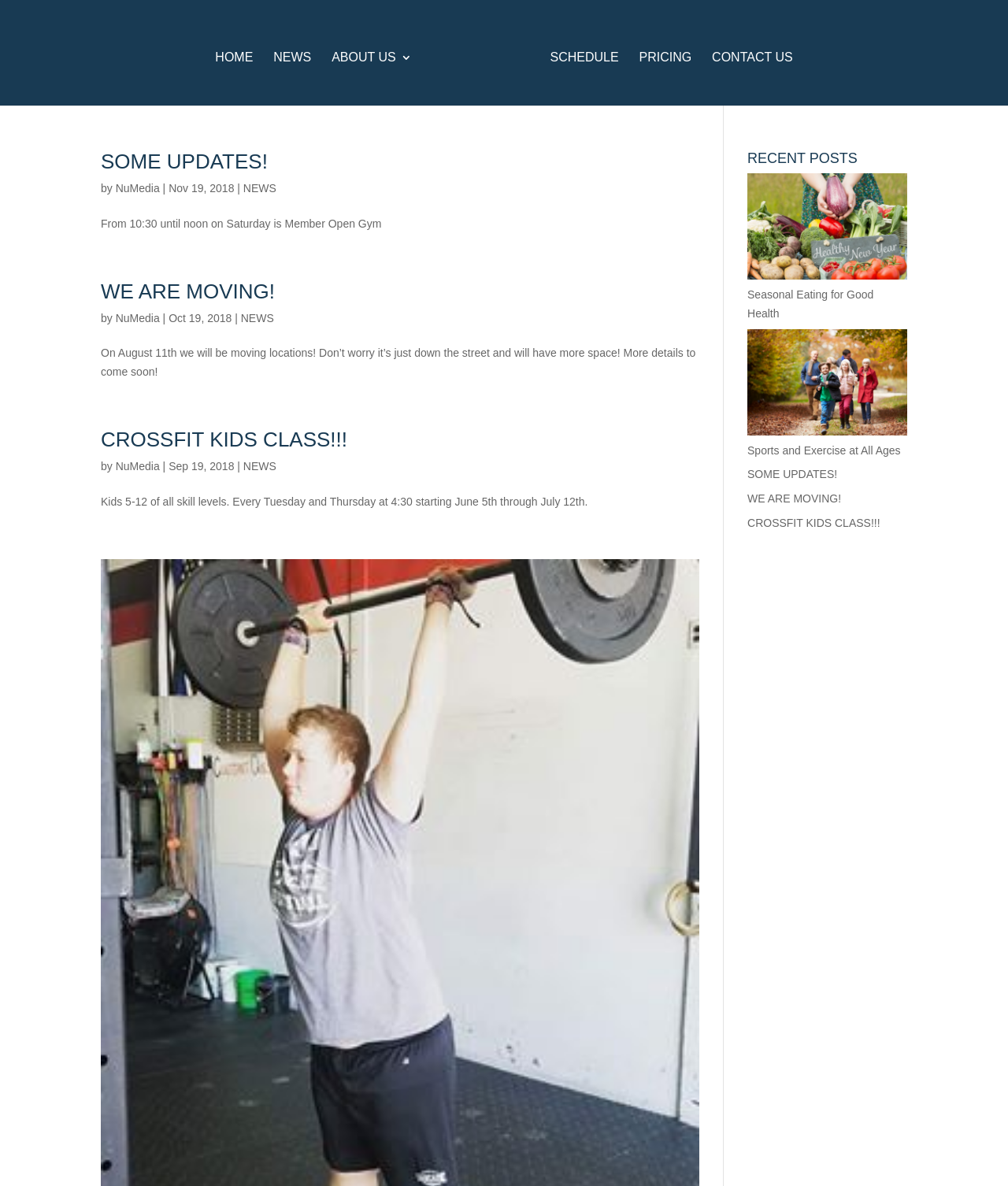Find the bounding box coordinates for the element described here: "Seasonal Eating for Good Health".

[0.741, 0.243, 0.867, 0.269]